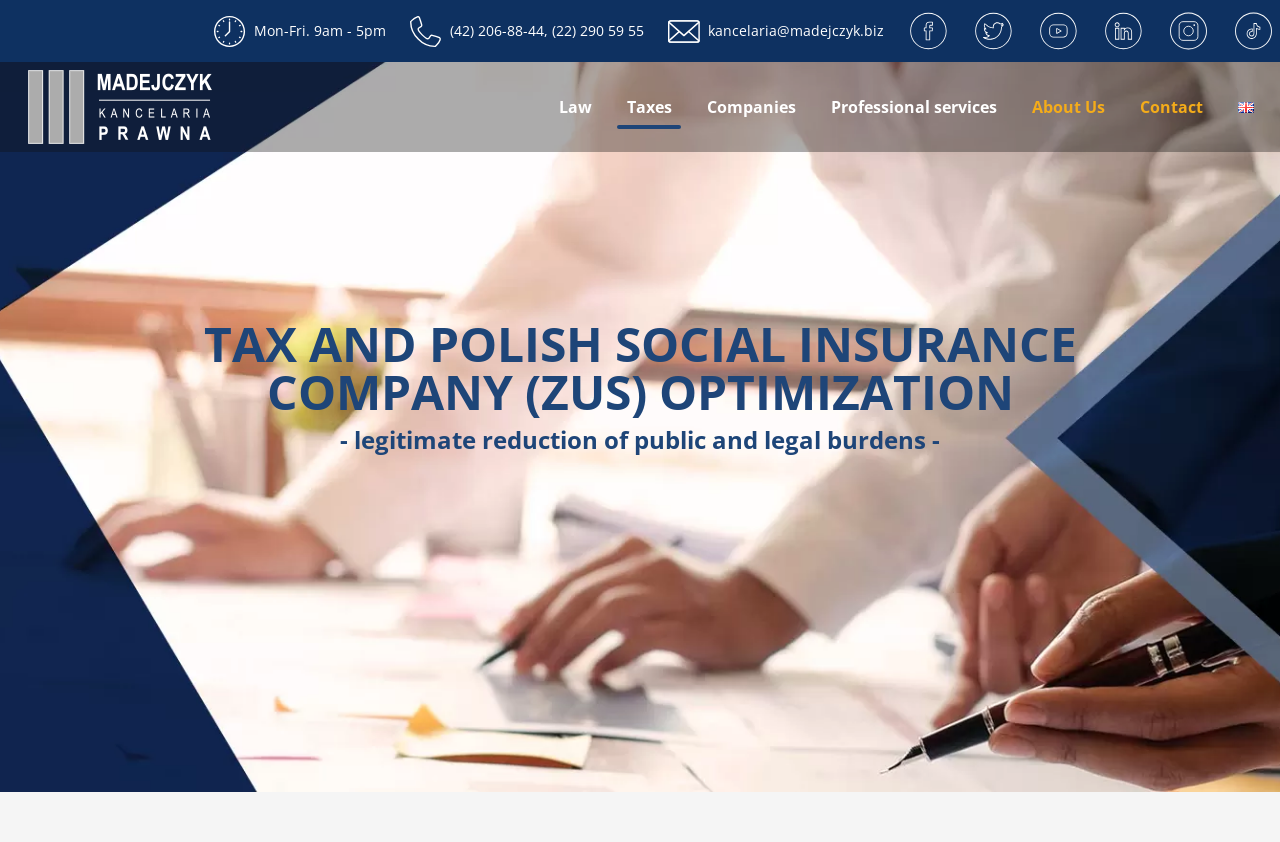Give a short answer using one word or phrase for the question:
What is the phone number for contacting the law firm?

(42) 206-88-44